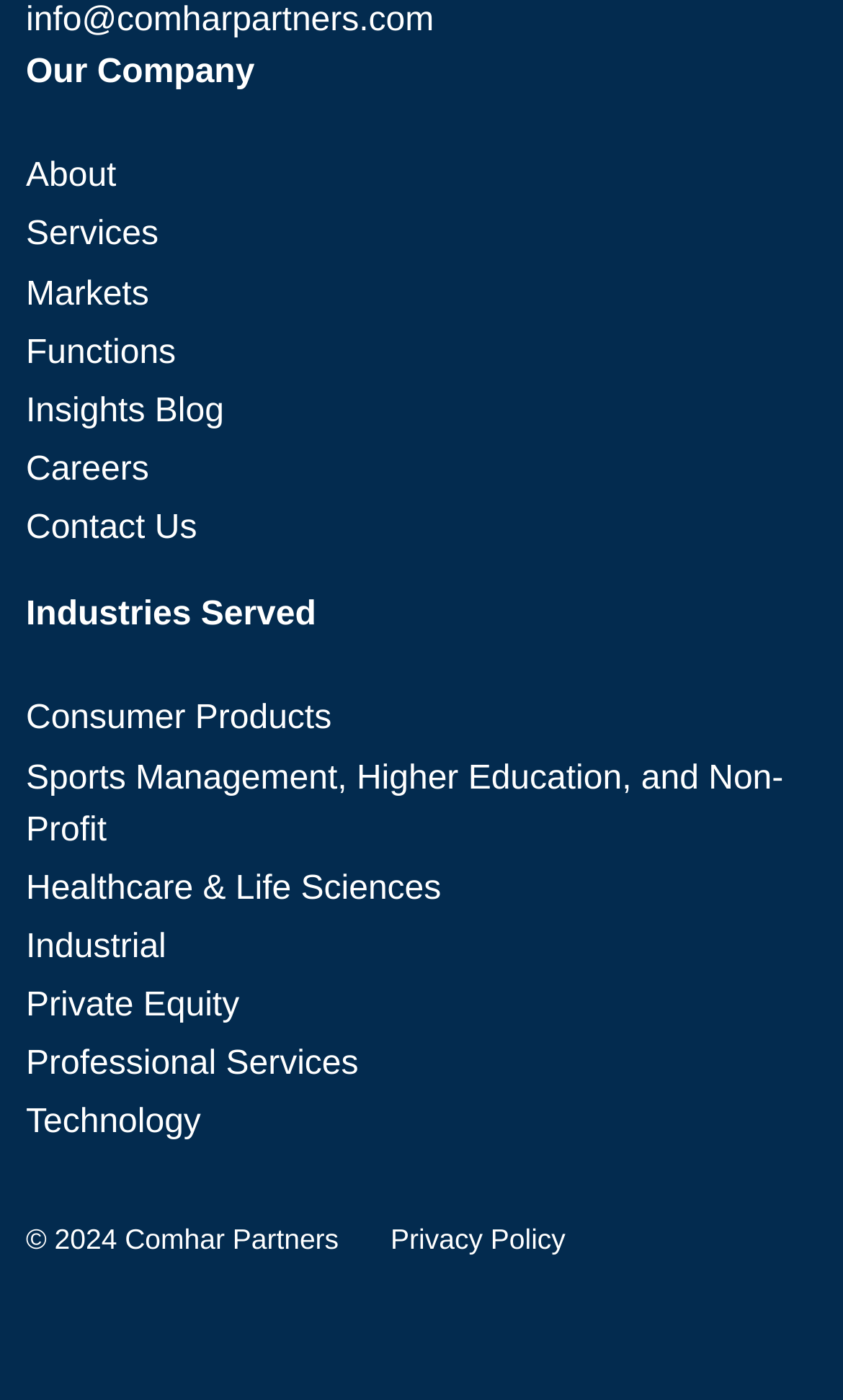Locate the bounding box coordinates of the UI element described by: "Healthcare & Life Sciences". The bounding box coordinates should consist of four float numbers between 0 and 1, i.e., [left, top, right, bottom].

[0.031, 0.621, 0.523, 0.648]